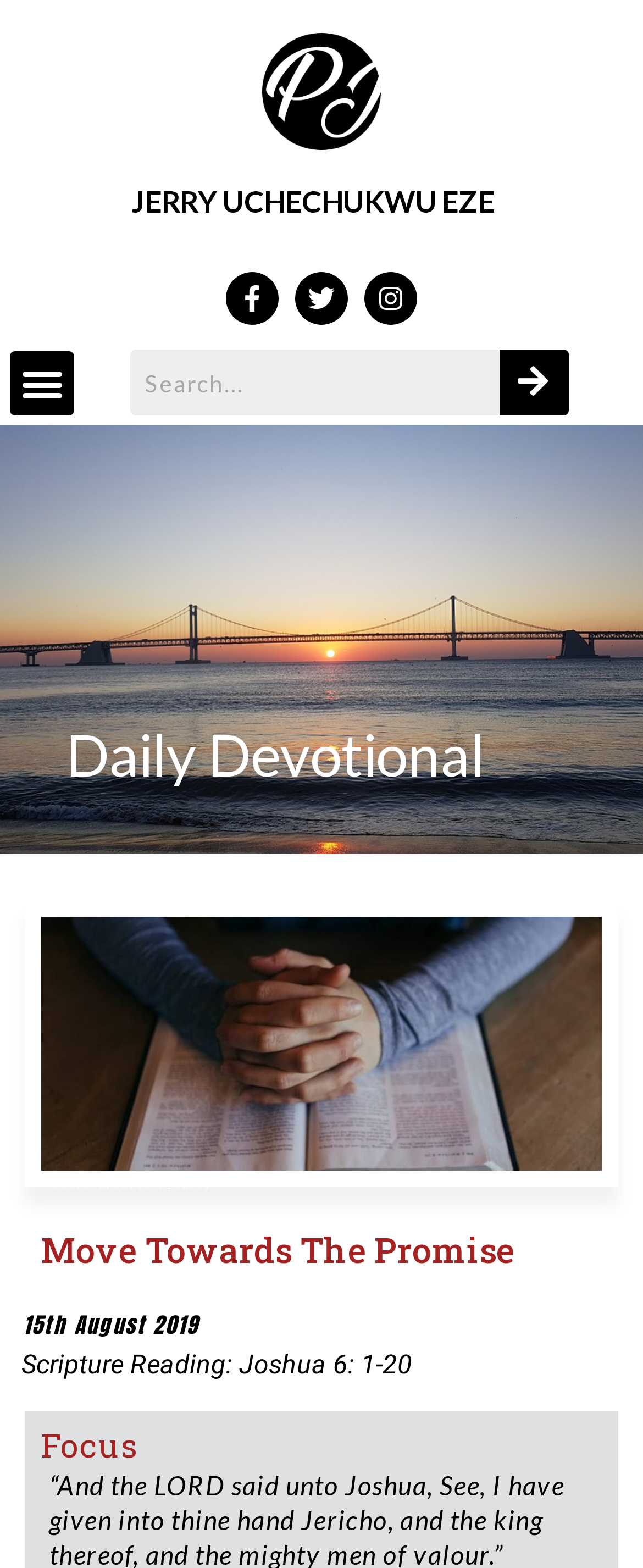Provide a one-word or short-phrase response to the question:
What is the name of the author?

Jerry Eze